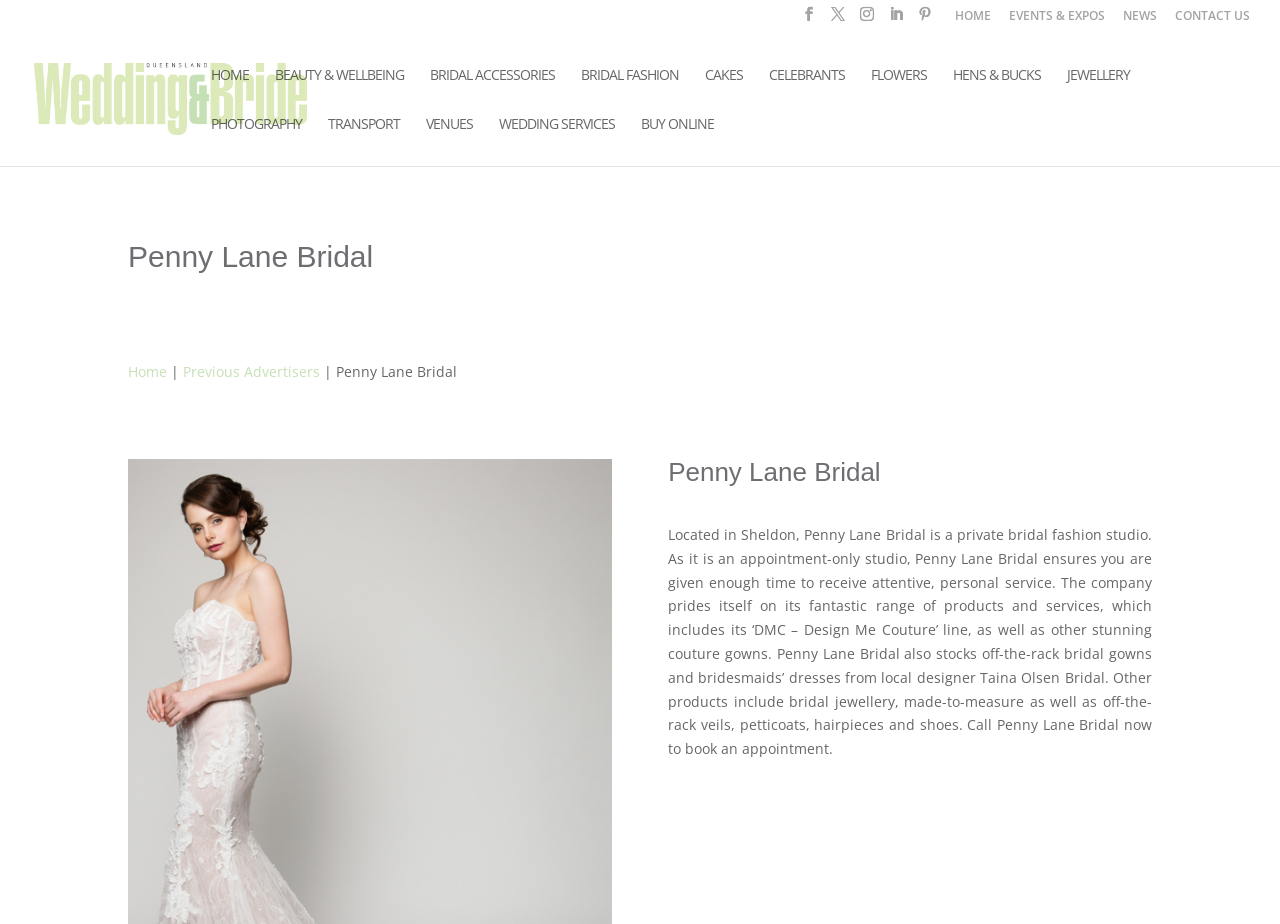How many links are there in the top navigation menu?
Refer to the image and offer an in-depth and detailed answer to the question.

I counted the number of link elements in the top navigation menu by looking at the elements with IDs 55, 56, 57, 58, and found that there are 5 links in total.